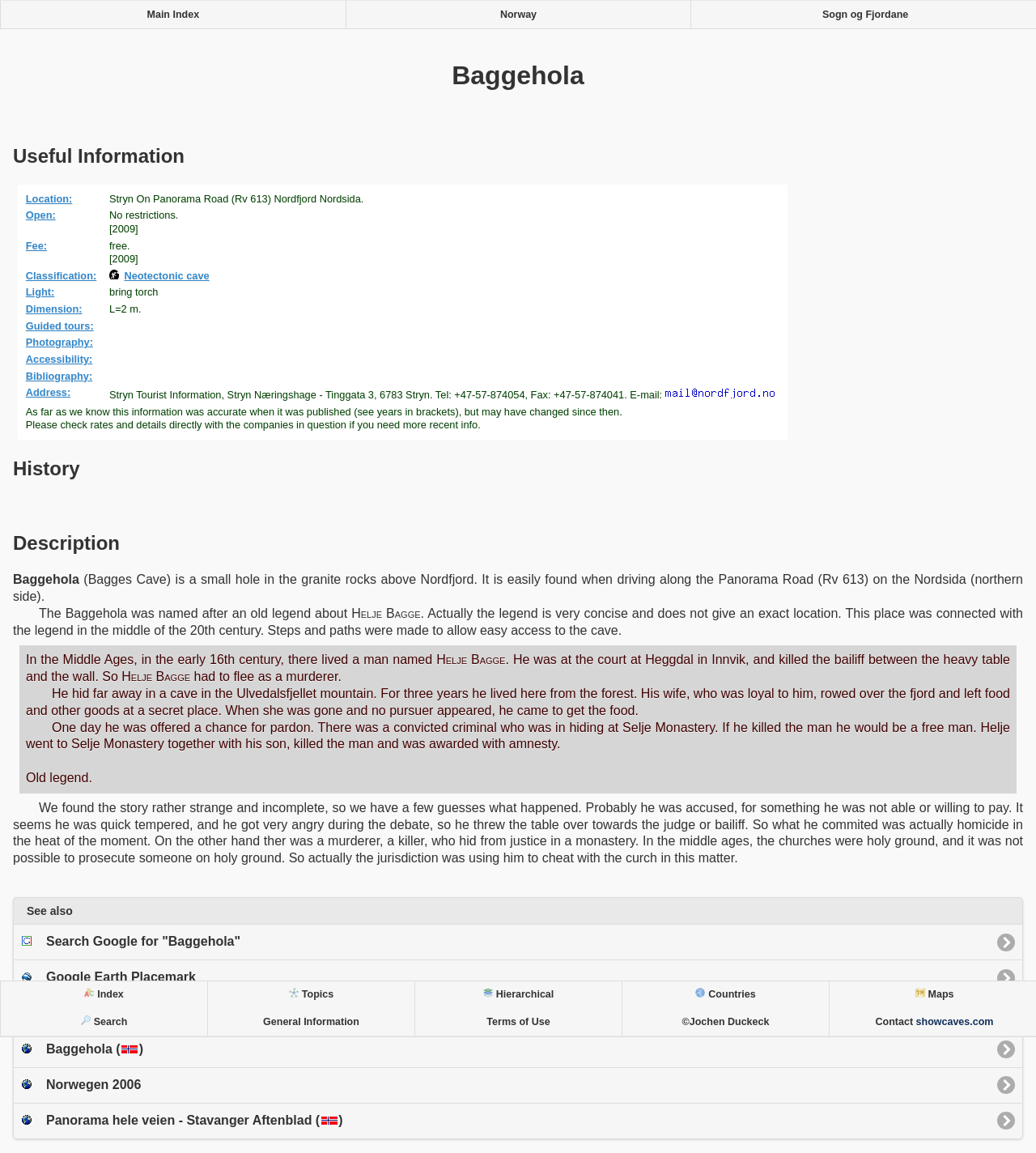What is the name of the tourist information center mentioned on the webpage?
Please provide a comprehensive answer based on the information in the image.

The webpage provides contact information for Stryn Tourist Information, which is located at Tinggata 3, 6783 Stryn, and can be reached by phone or fax.